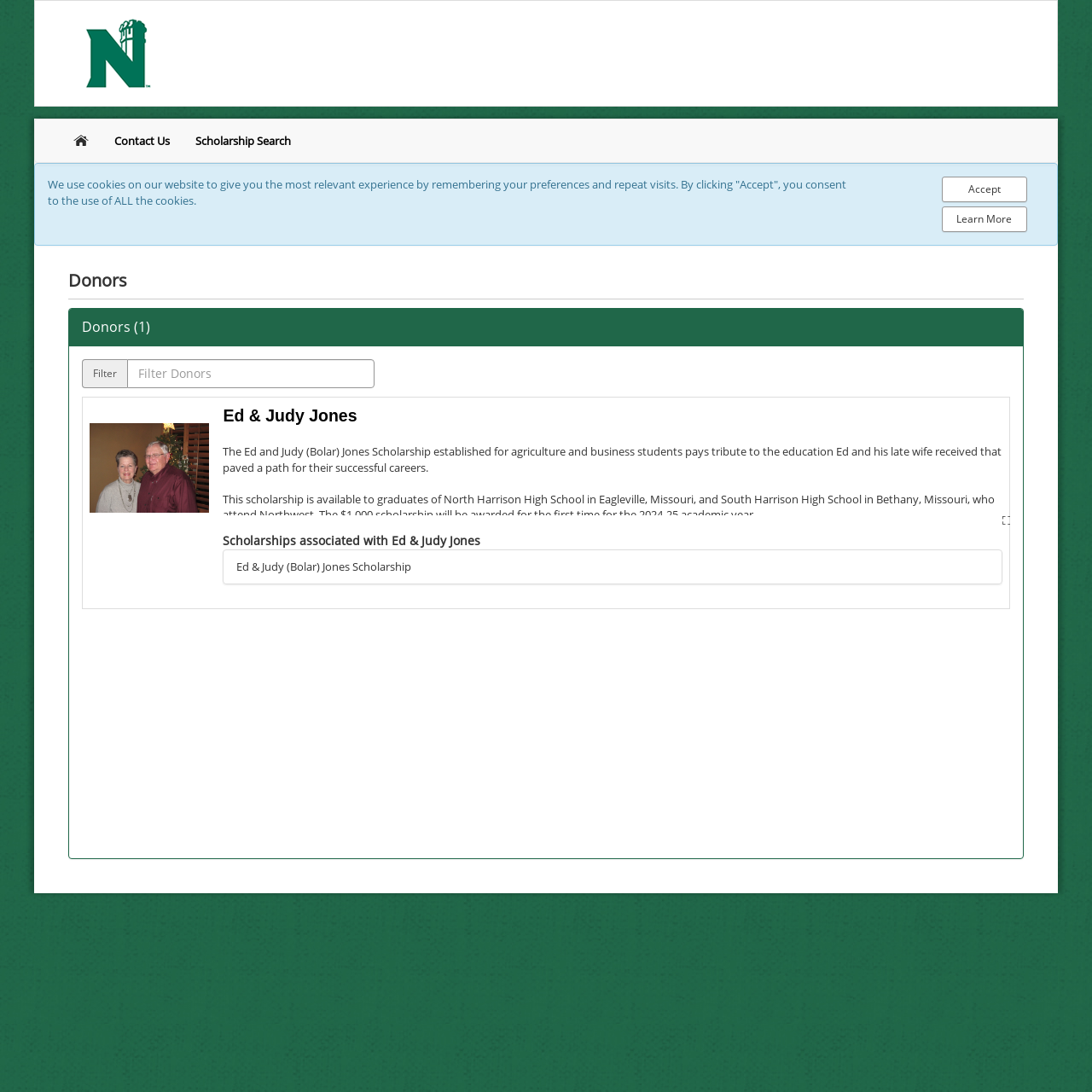Identify the bounding box for the UI element described as: "parent_node: Filter aria-label="Filter" placeholder="Filter Donors"". Ensure the coordinates are four float numbers between 0 and 1, formatted as [left, top, right, bottom].

[0.116, 0.329, 0.343, 0.355]